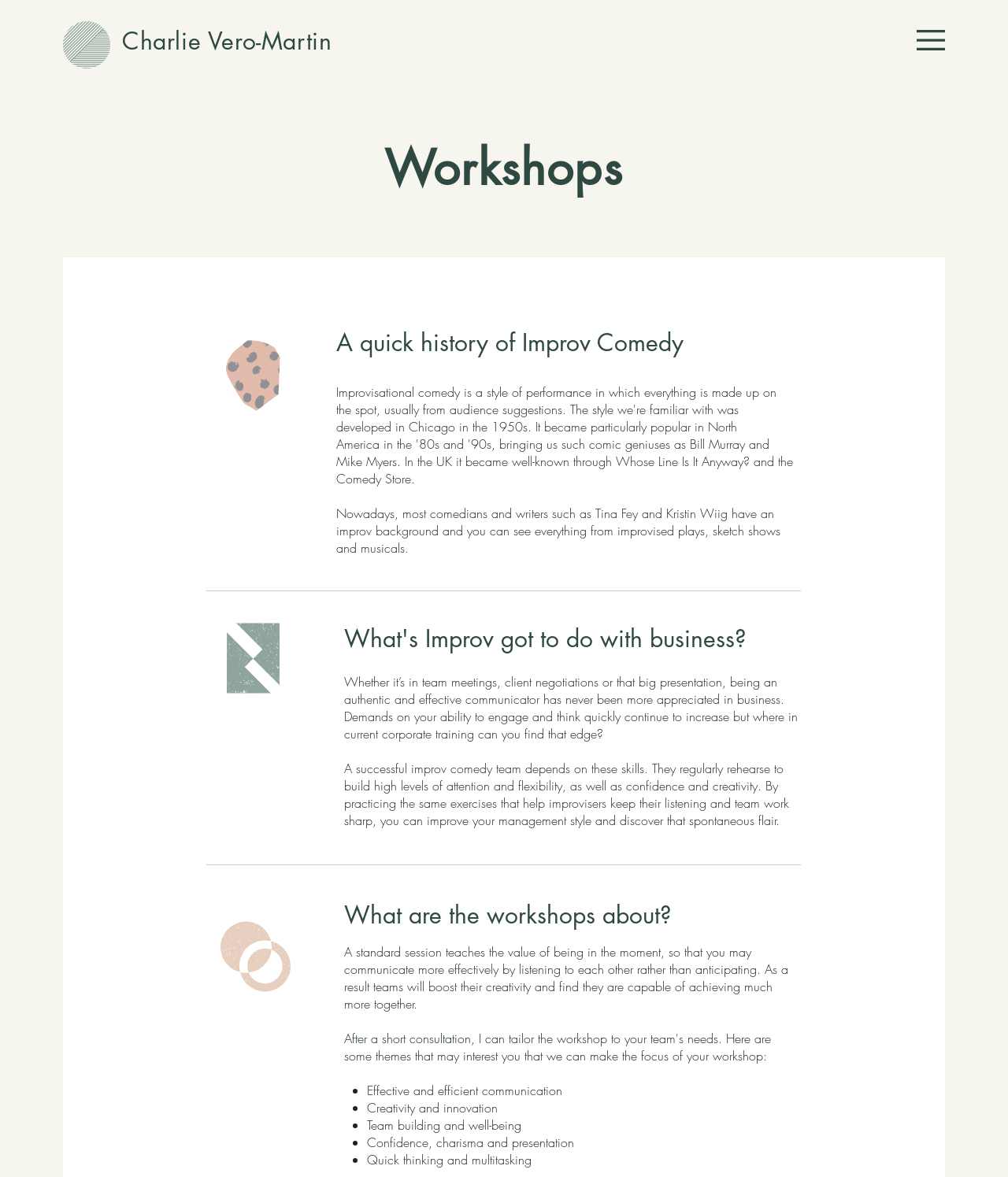What is the name of the person mentioned on the webpage?
Answer the question with just one word or phrase using the image.

Charlie Vero-Martin